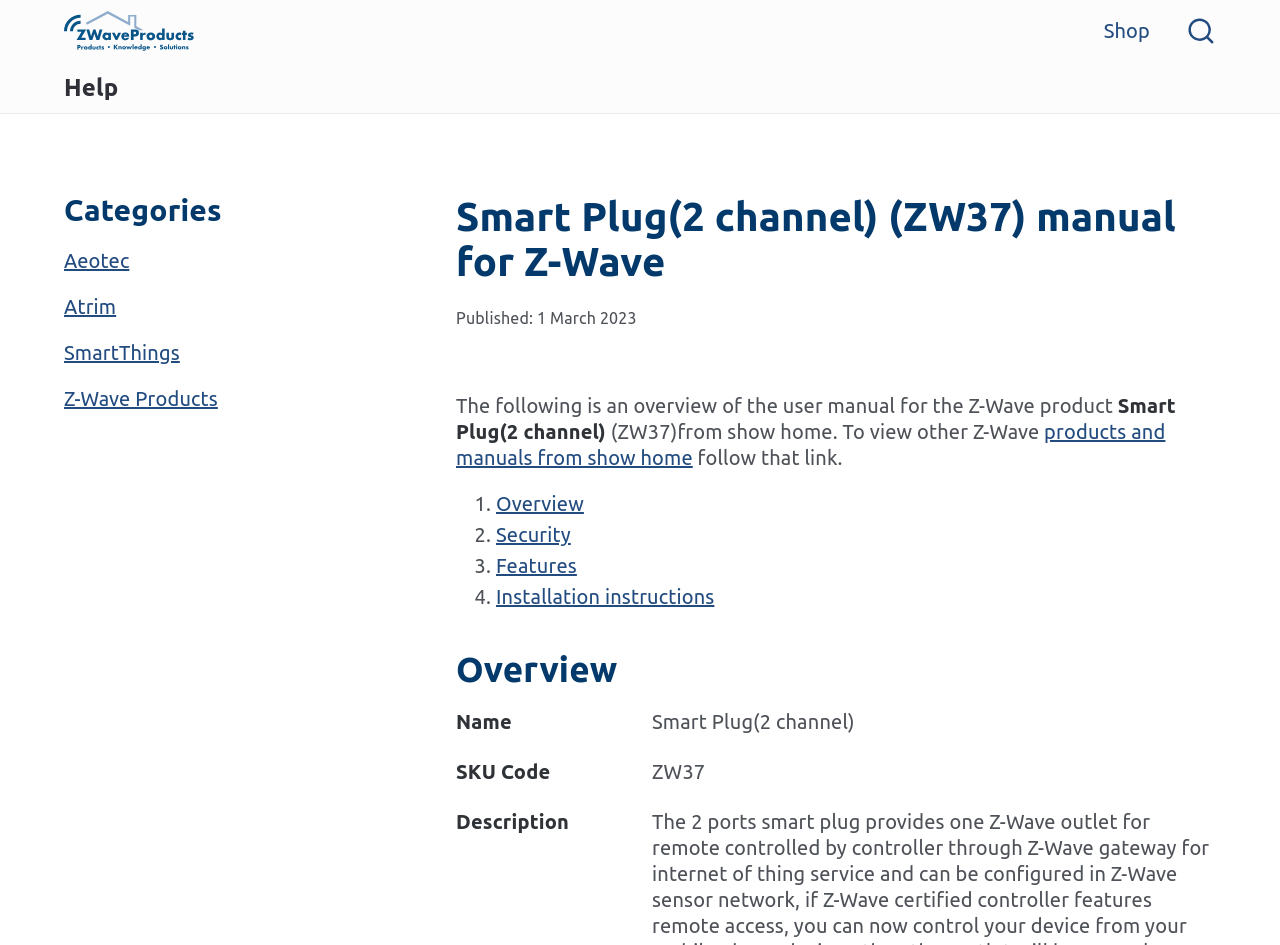Detail the features and information presented on the webpage.

The webpage is a user manual and guide for the certified Z-Wave Plus product Smart Plug(2 channel) (ZW37) from show home. At the top, there is a main navigation section with a ZWaveProducts logo on the left and links to "Shop" and "Search" on the right. Below the navigation section, there is a "Help" link.

On the left side of the page, there is a list of categories including "Aeotec", "Atrim", "SmartThings", and "Z-Wave Products". Next to the categories, there is a heading that reads "Smart Plug(2 channel) (ZW37) manual for Z-Wave" followed by the publication date "1 March 2023".

The main content of the page starts with an overview of the user manual, which is followed by a link to view other Z-Wave products and manuals from show home. Below this, there is a list of links to different sections of the manual, including "Overview", "Security", "Features", and "Installation instructions".

The "Overview" section is the first section of the manual, which includes details about the product such as its name, SKU code, and description. The name of the product is "Smart Plug(2 channel)" and its SKU code is "ZW37".